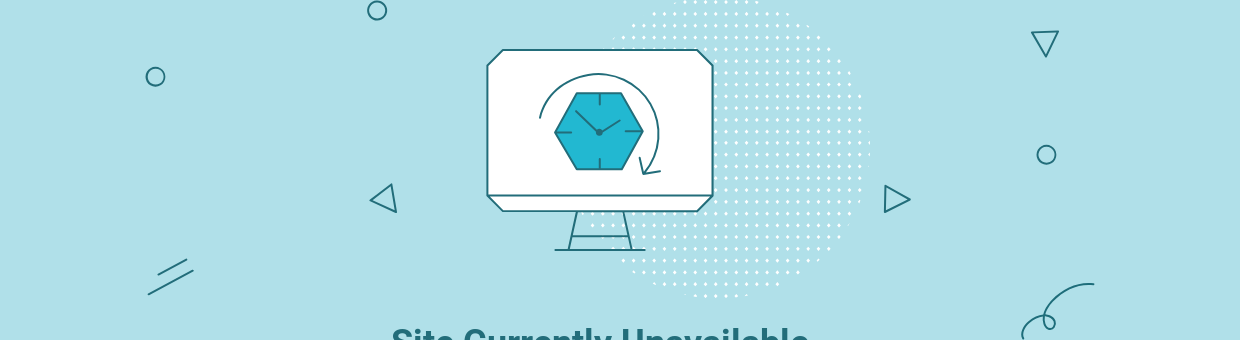Detail every aspect of the image in your caption.

The image features a stylized graphic displayed on a light blue background, illustrating a computer monitor with a hexagonal clock symbol on the screen. This indicates a loading or waiting status, suggesting that the website is temporarily unavailable. Surrounding the central image, there are various simple geometric shapes and lines, adding a modern and playful flair to the design. At the bottom, the text "Site Currently Unavailable" is prominently displayed, conveying the message clearly to the viewer. The overall design creates an inviting yet informative presentation, guiding users to understand the current website status.